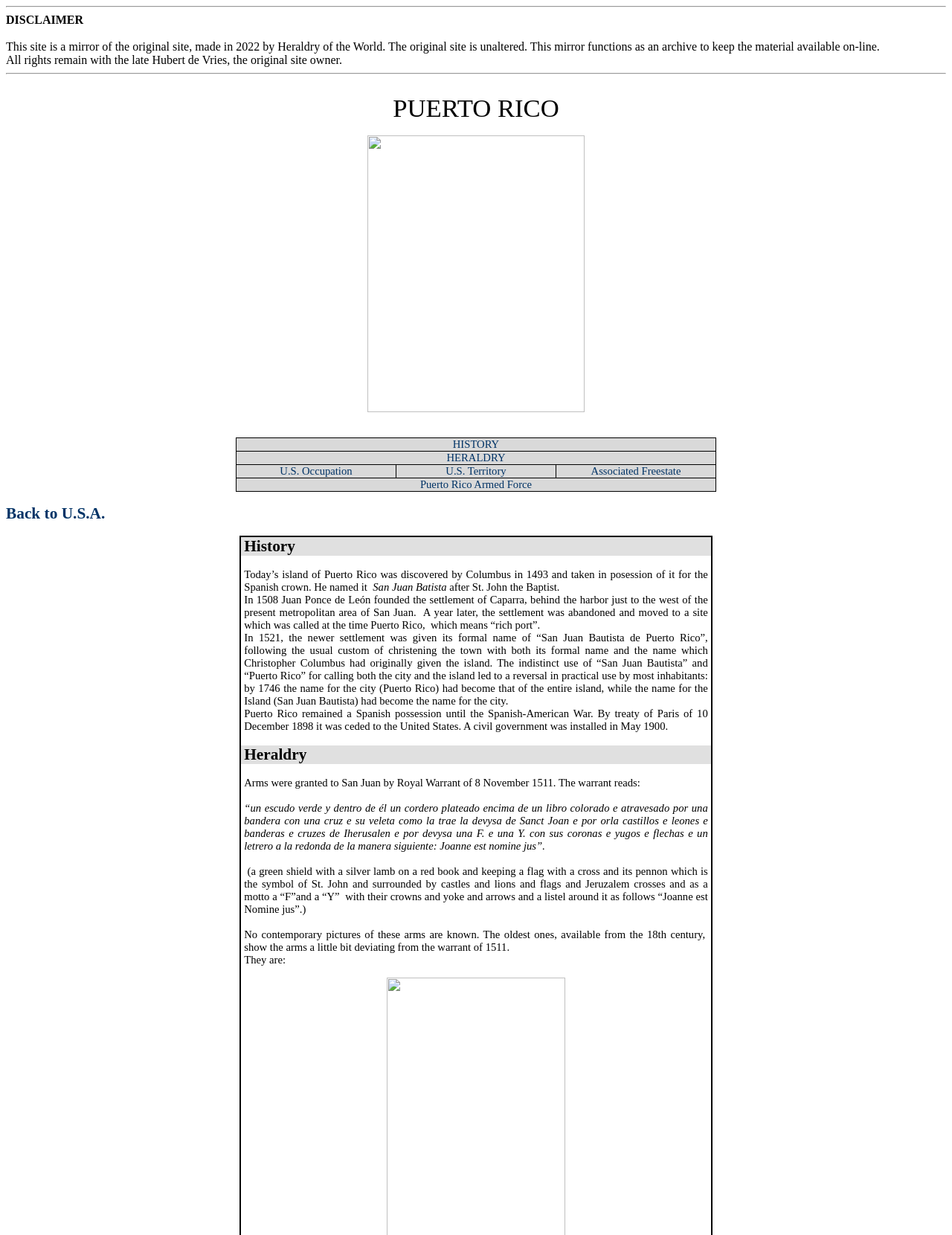What is the name of the link that leads to the U.S.A. page? Based on the image, give a response in one word or a short phrase.

Back to U.S.A.